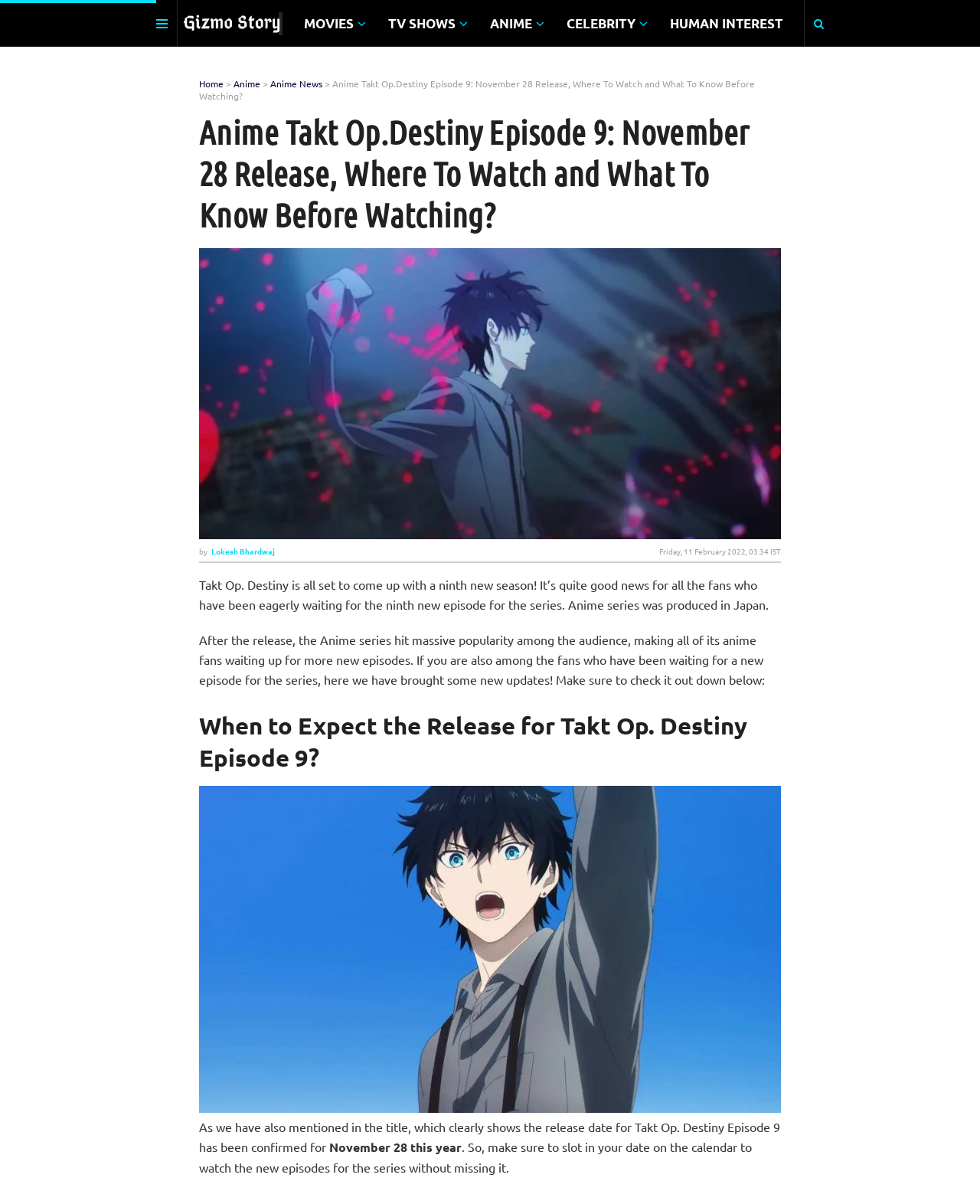Please indicate the bounding box coordinates of the element's region to be clicked to achieve the instruction: "Read the 'Anime Takt Op. Destiny Episode 9' article". Provide the coordinates as four float numbers between 0 and 1, i.e., [left, top, right, bottom].

[0.203, 0.206, 0.797, 0.448]